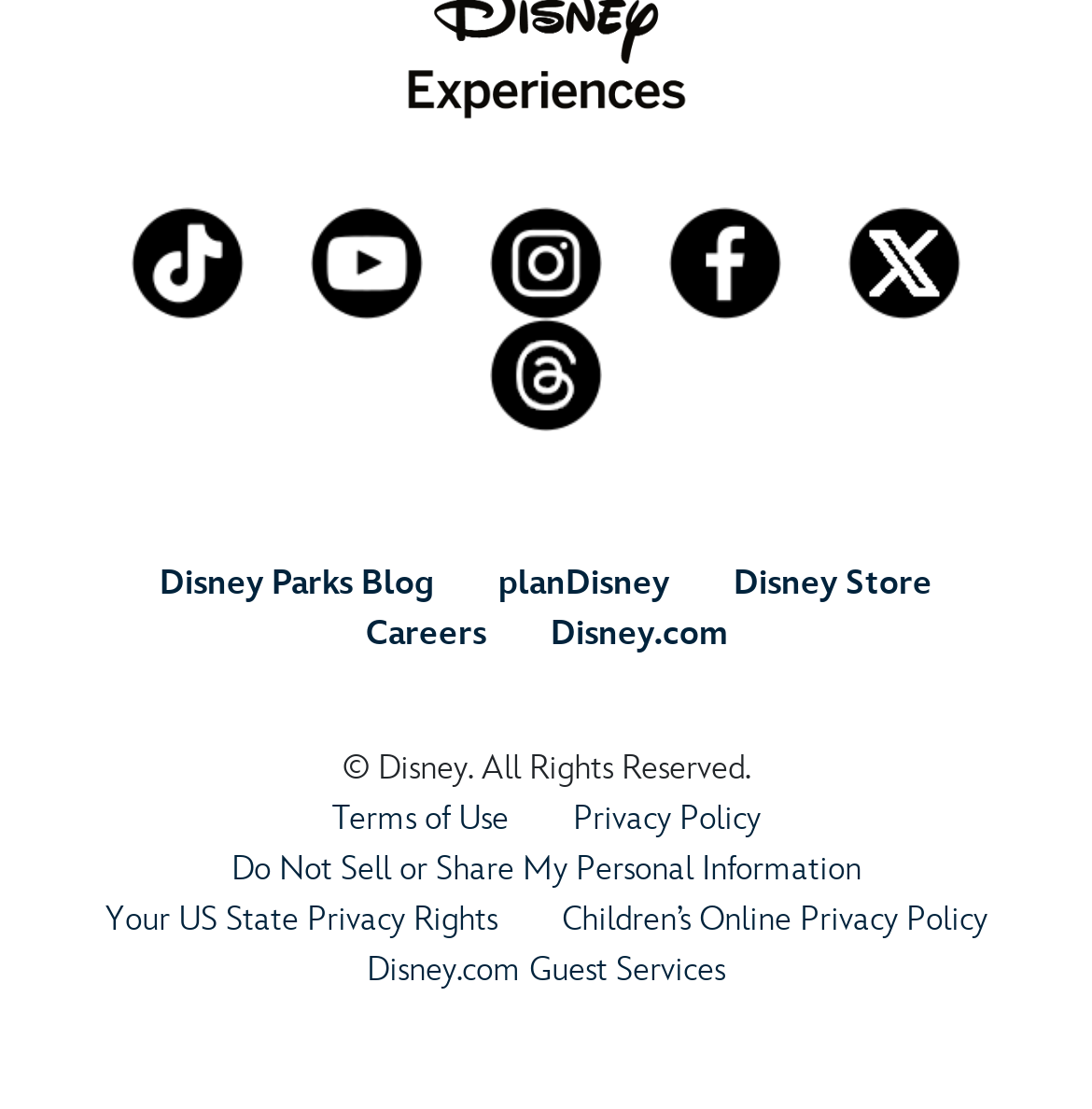Please provide the bounding box coordinates for the UI element as described: "alt="TikTok"". The coordinates must be four floats between 0 and 1, represented as [left, top, right, bottom].

[0.121, 0.187, 0.223, 0.288]